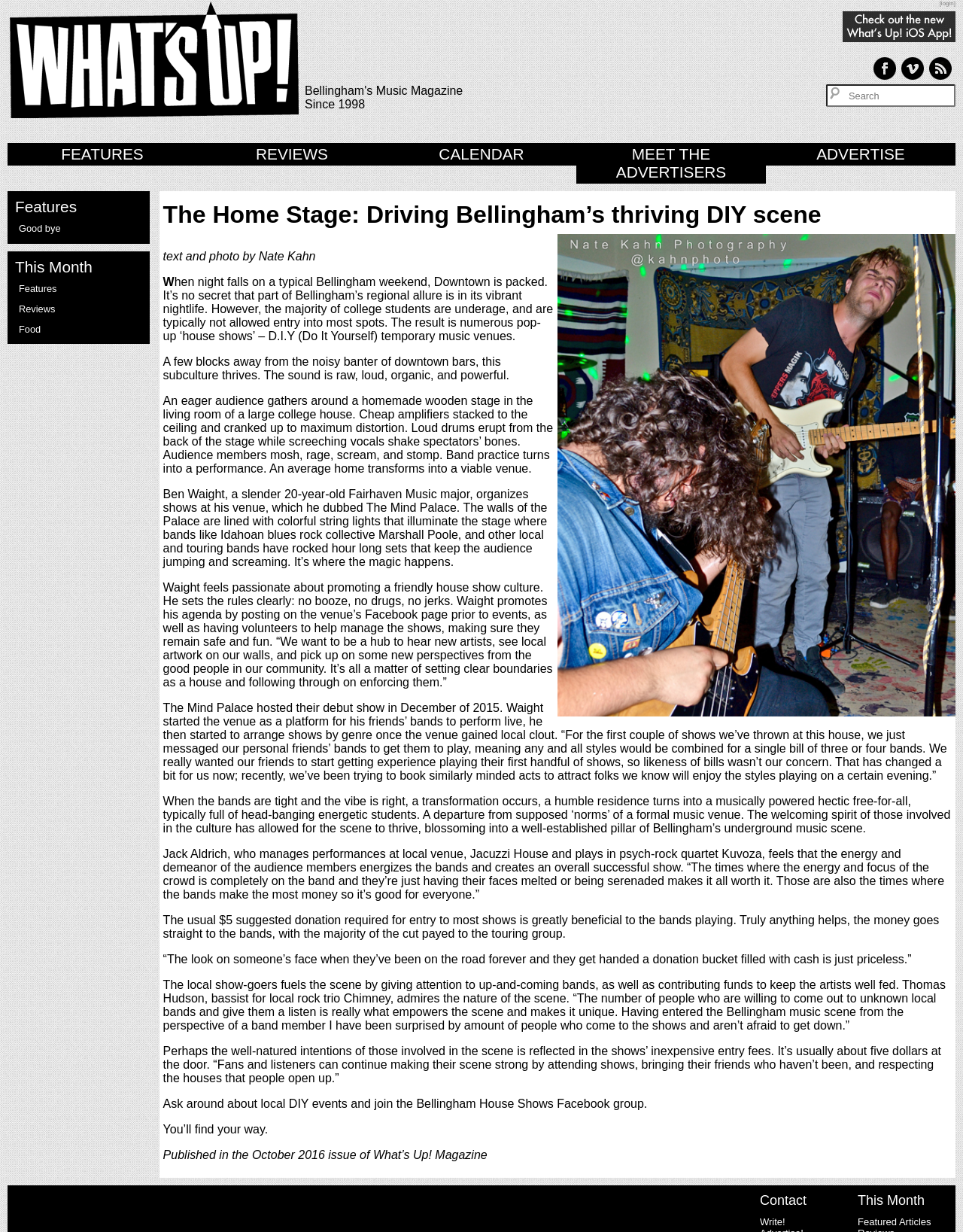What is the name of the venue mentioned in the article?
Answer with a single word or phrase by referring to the visual content.

The Mind Palace